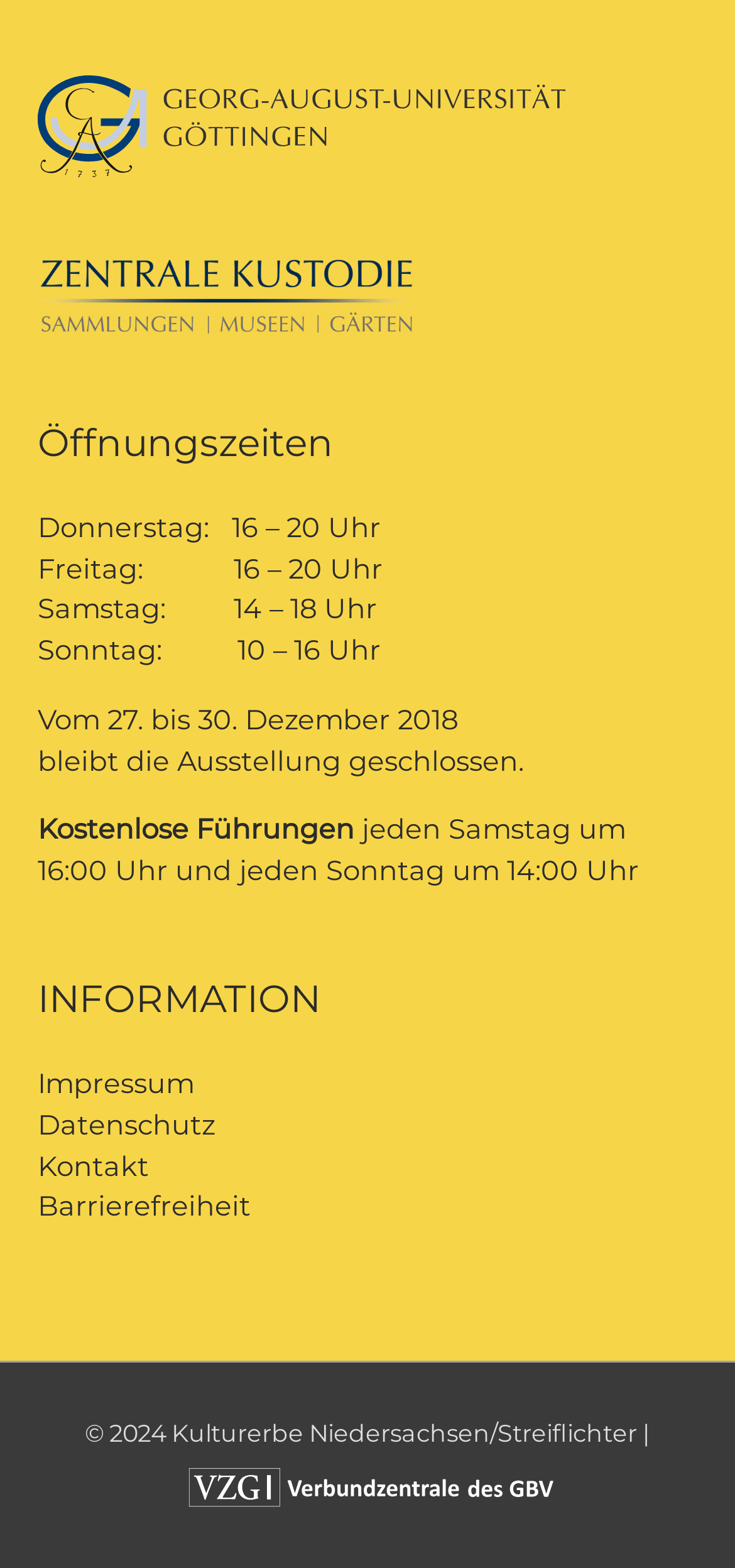Use a single word or phrase to answer the question: Is the exhibition open on December 27-30, 2018?

No